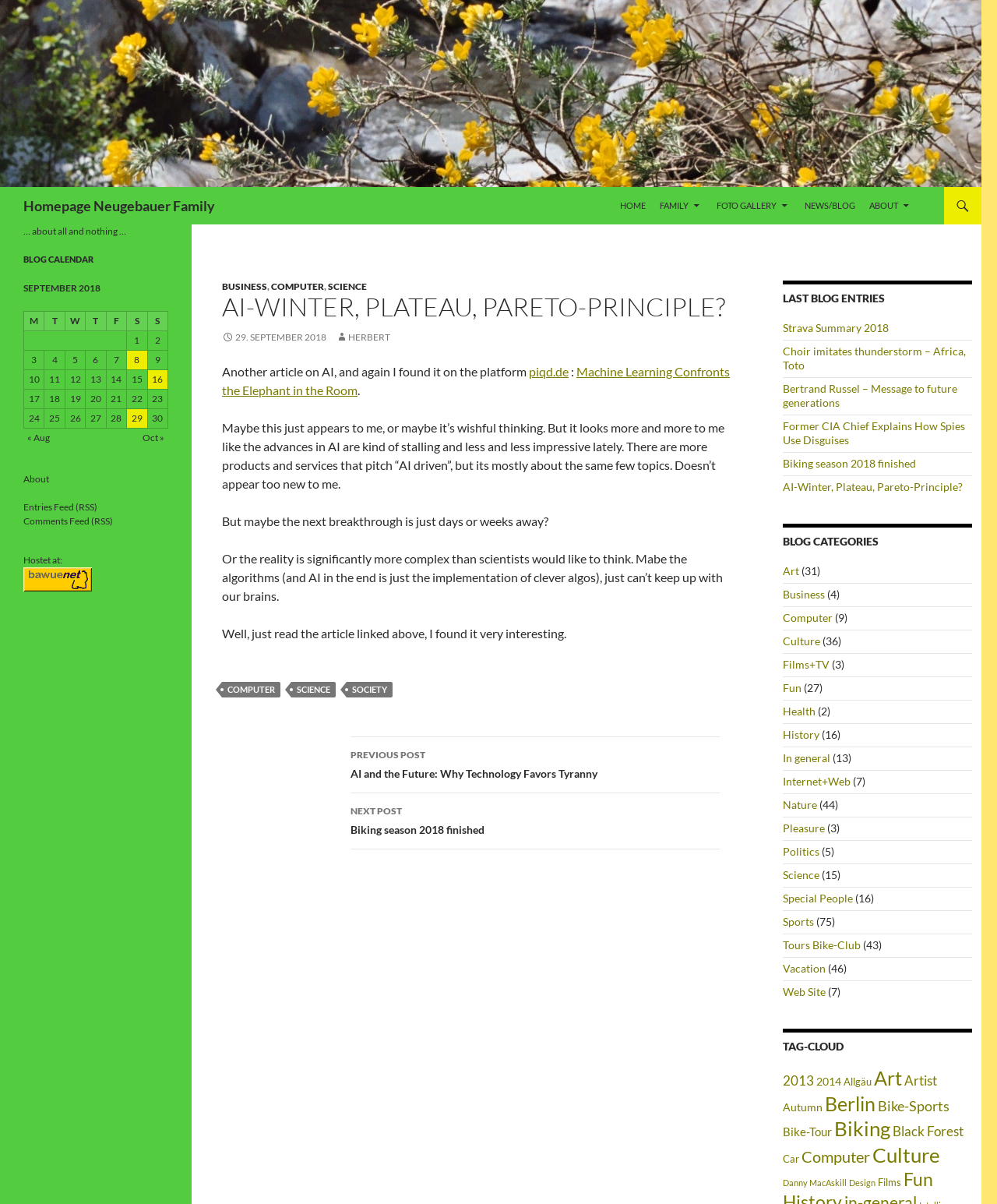Find the bounding box coordinates for the UI element whose description is: "Homepage Neugebauer Family". The coordinates should be four float numbers between 0 and 1, in the format [left, top, right, bottom].

[0.023, 0.155, 0.216, 0.186]